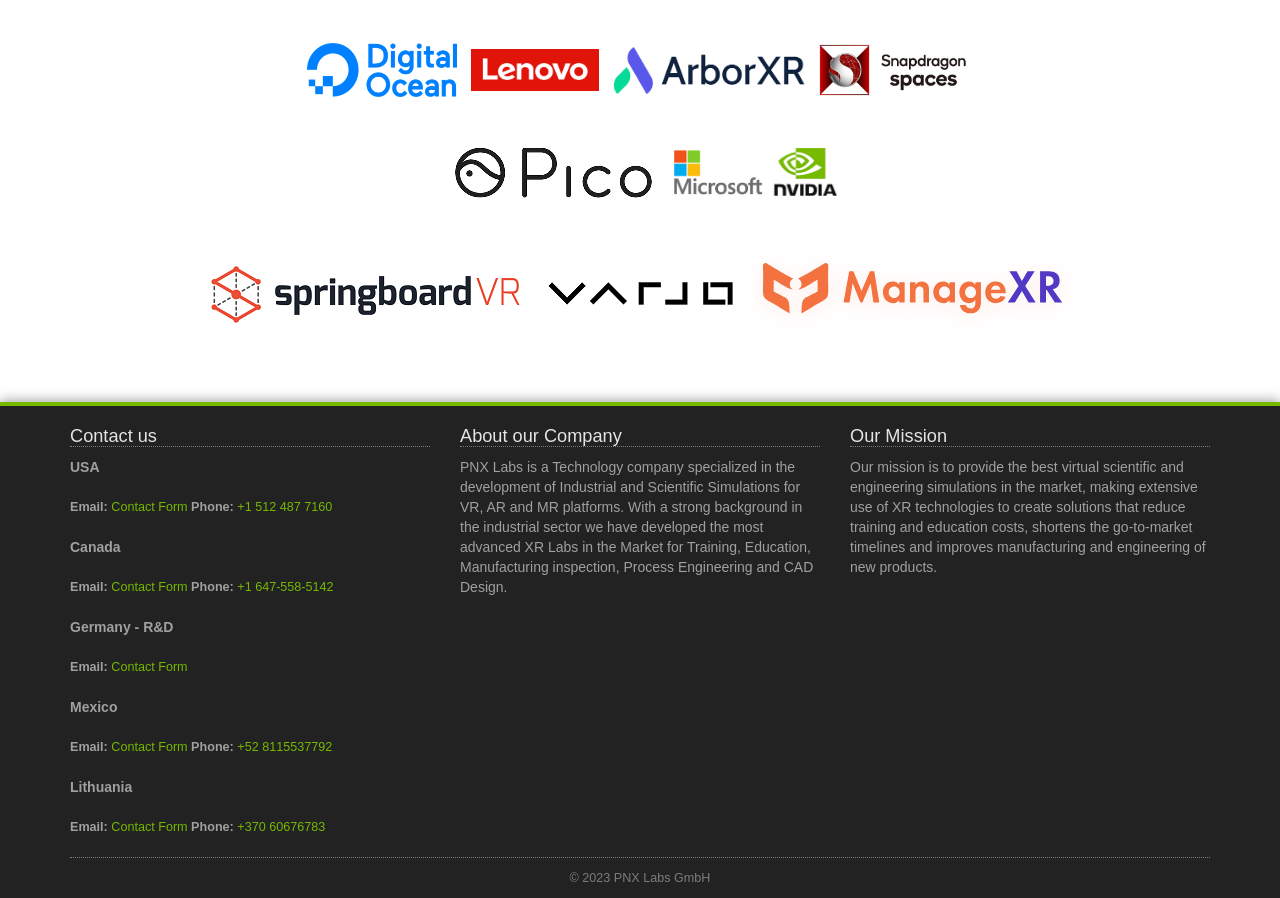Identify the bounding box coordinates for the element that needs to be clicked to fulfill this instruction: "Visit Springboard VR". Provide the coordinates in the format of four float numbers between 0 and 1: [left, top, right, bottom].

[0.154, 0.315, 0.417, 0.333]